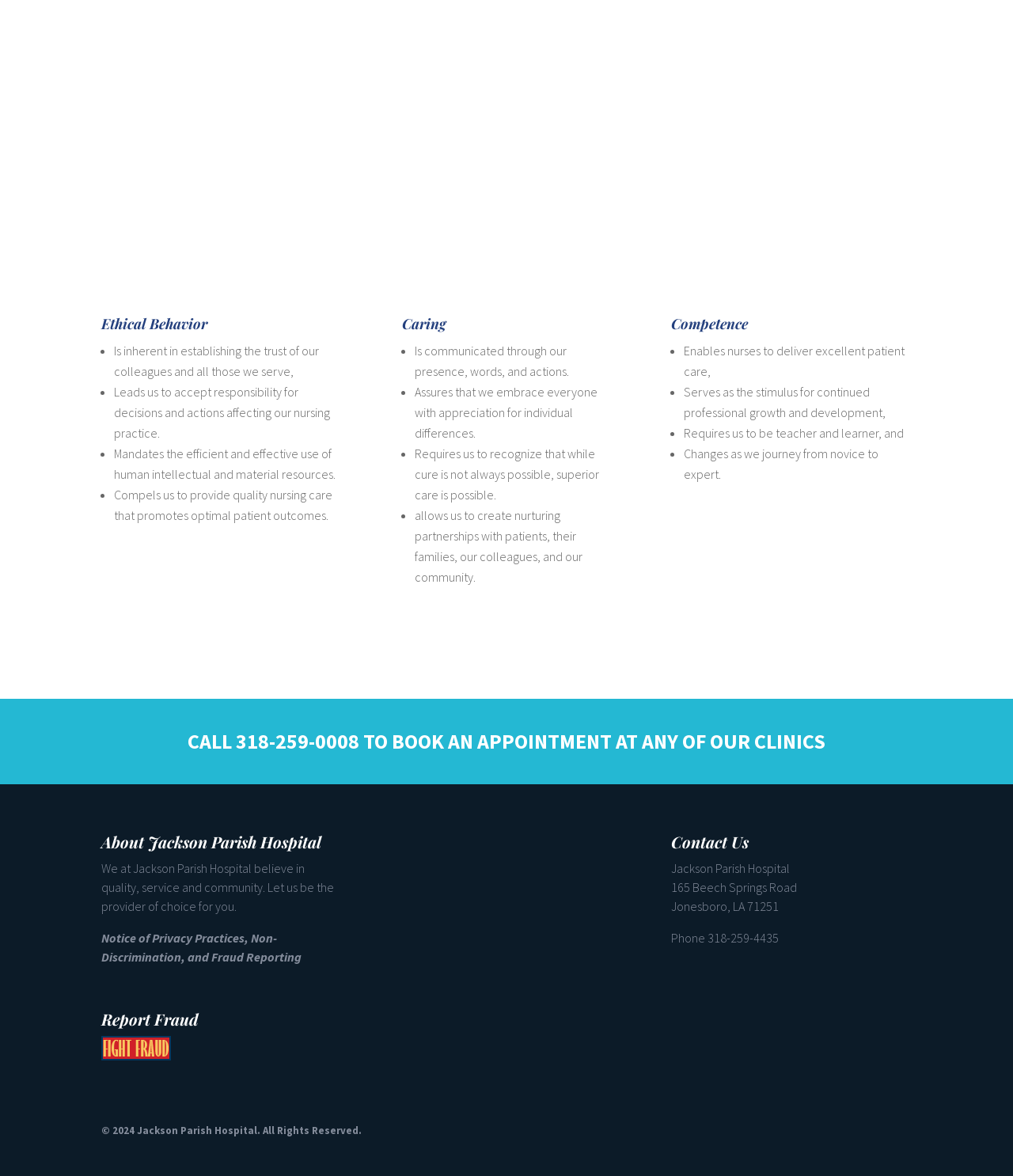Answer the question in one word or a short phrase:
What is the phone number of Jackson Parish Hospital?

318-259-4435